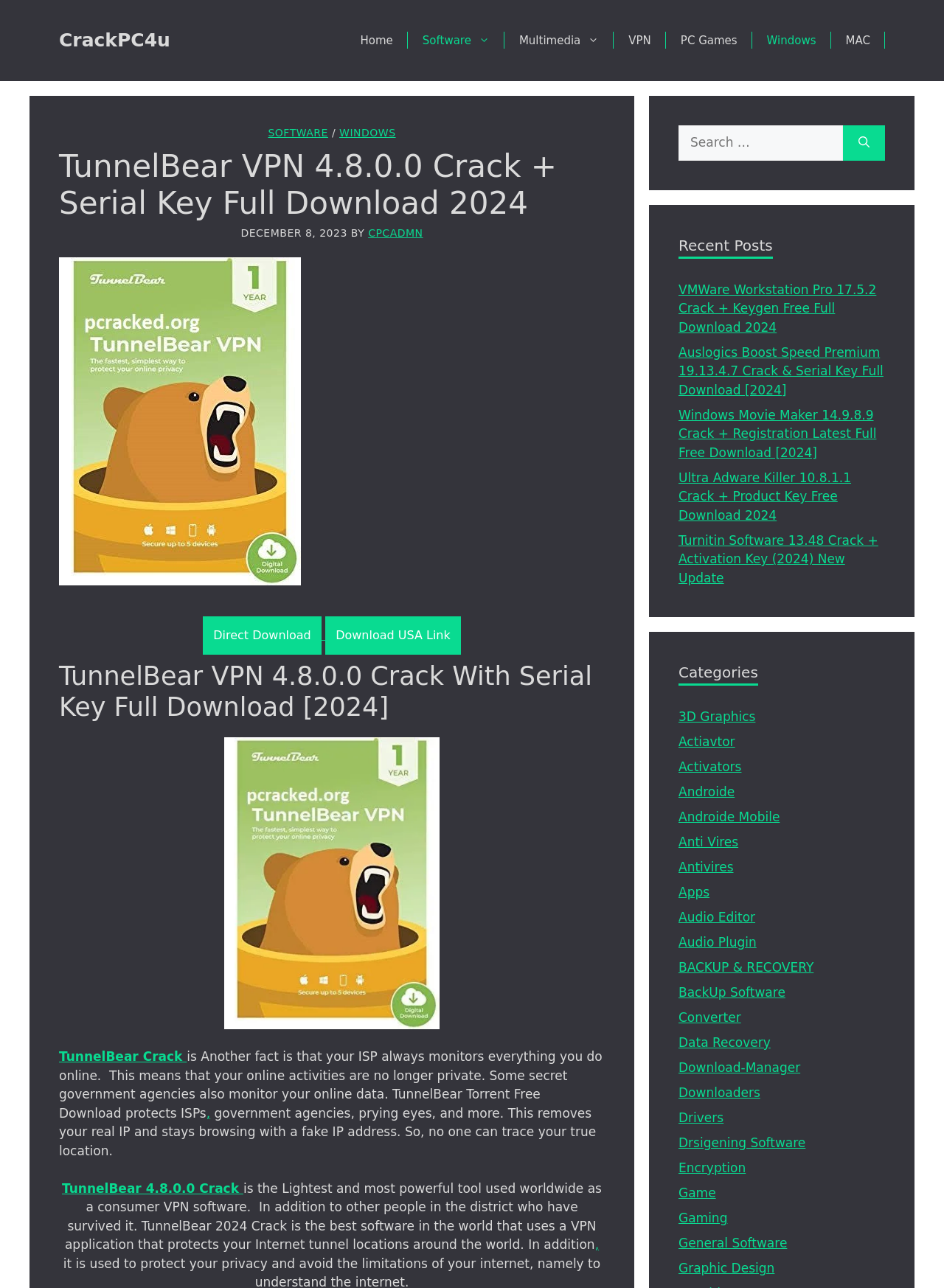Please find and generate the text of the main header of the webpage.

TunnelBear VPN 4.8.0.0 Crack + Serial Key Full Download 2024